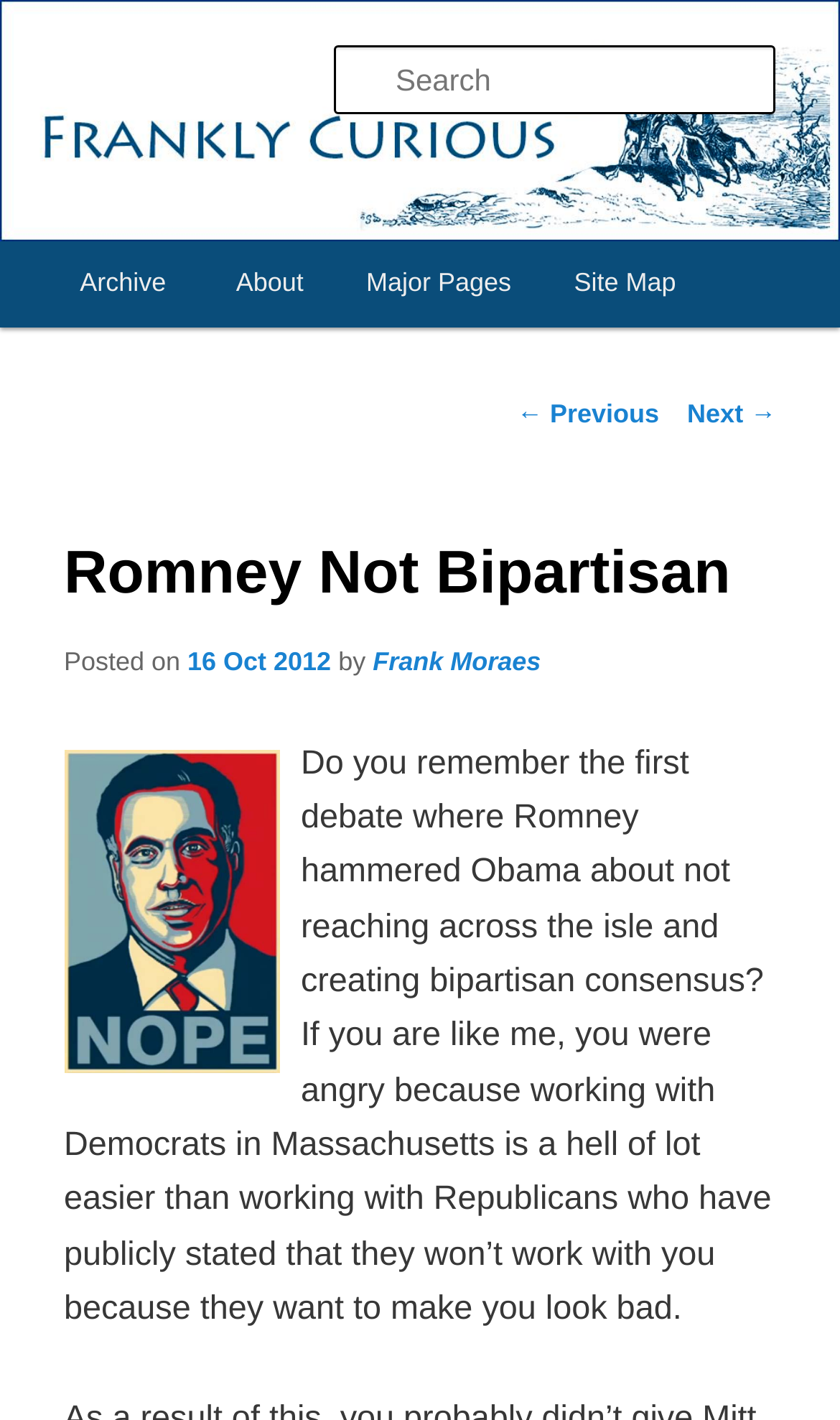Extract the bounding box coordinates for the UI element described as: "parent_node: Search name="s" placeholder="Search"".

[0.396, 0.032, 0.924, 0.081]